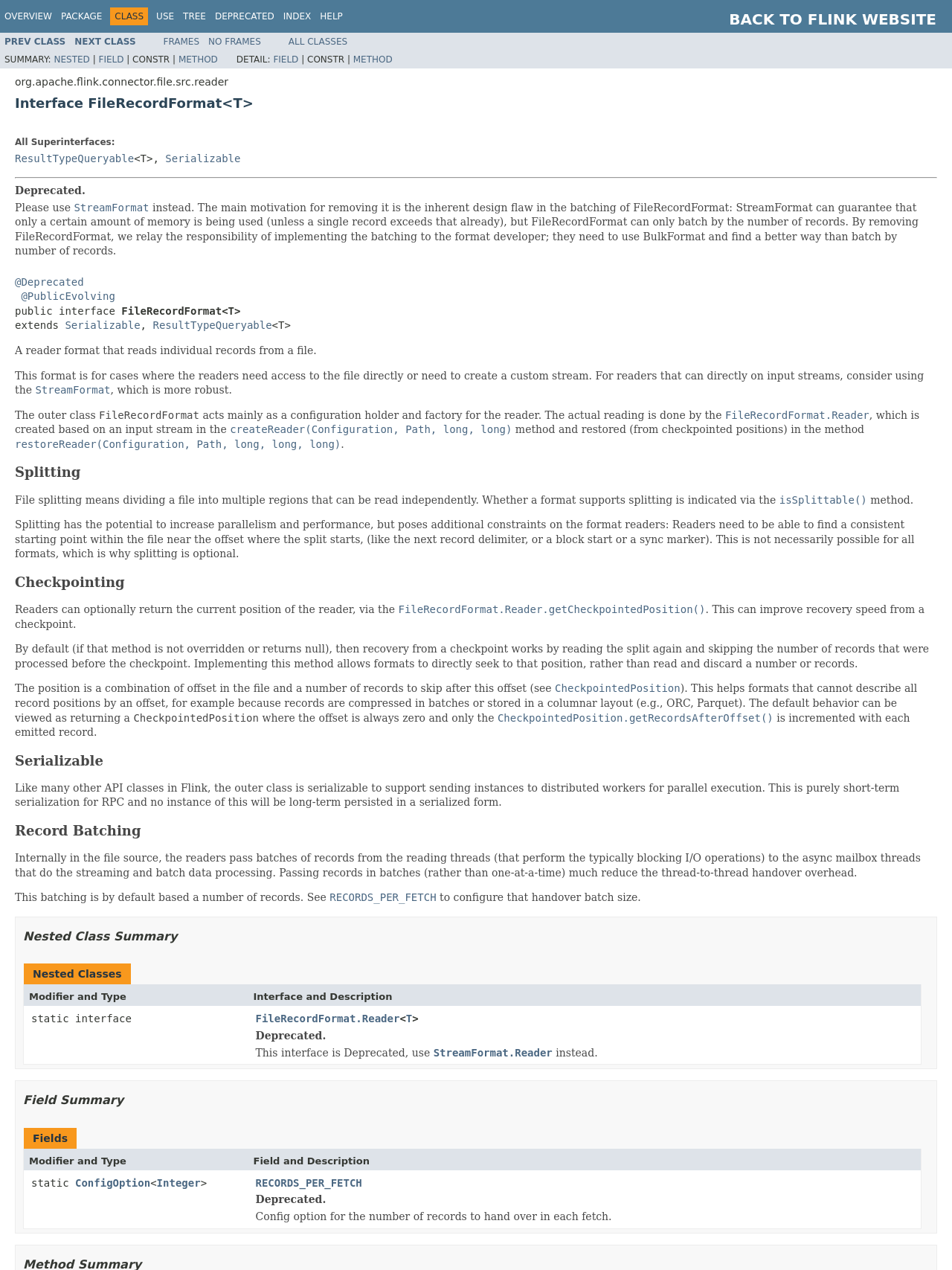From the details in the image, provide a thorough response to the question: What is the name of the interface?

The name of the interface can be found in the heading 'Interface FileRecordFormat<T>' which is located at the top of the webpage.